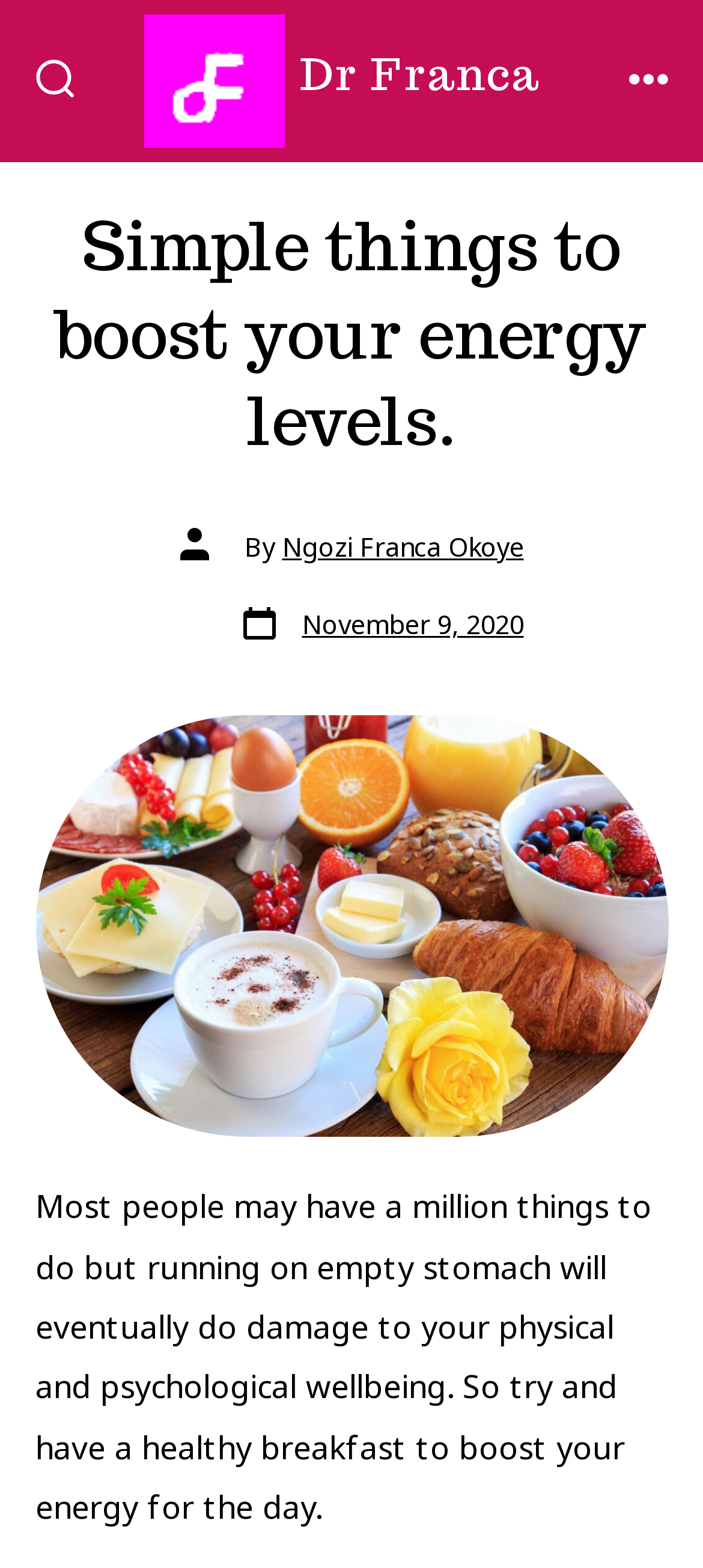Respond concisely with one word or phrase to the following query:
What is the date of the post?

November 9, 2020